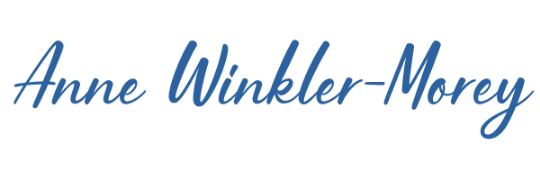Use a single word or phrase to answer the question:
What is the tone conveyed by the design?

Warm and approachable